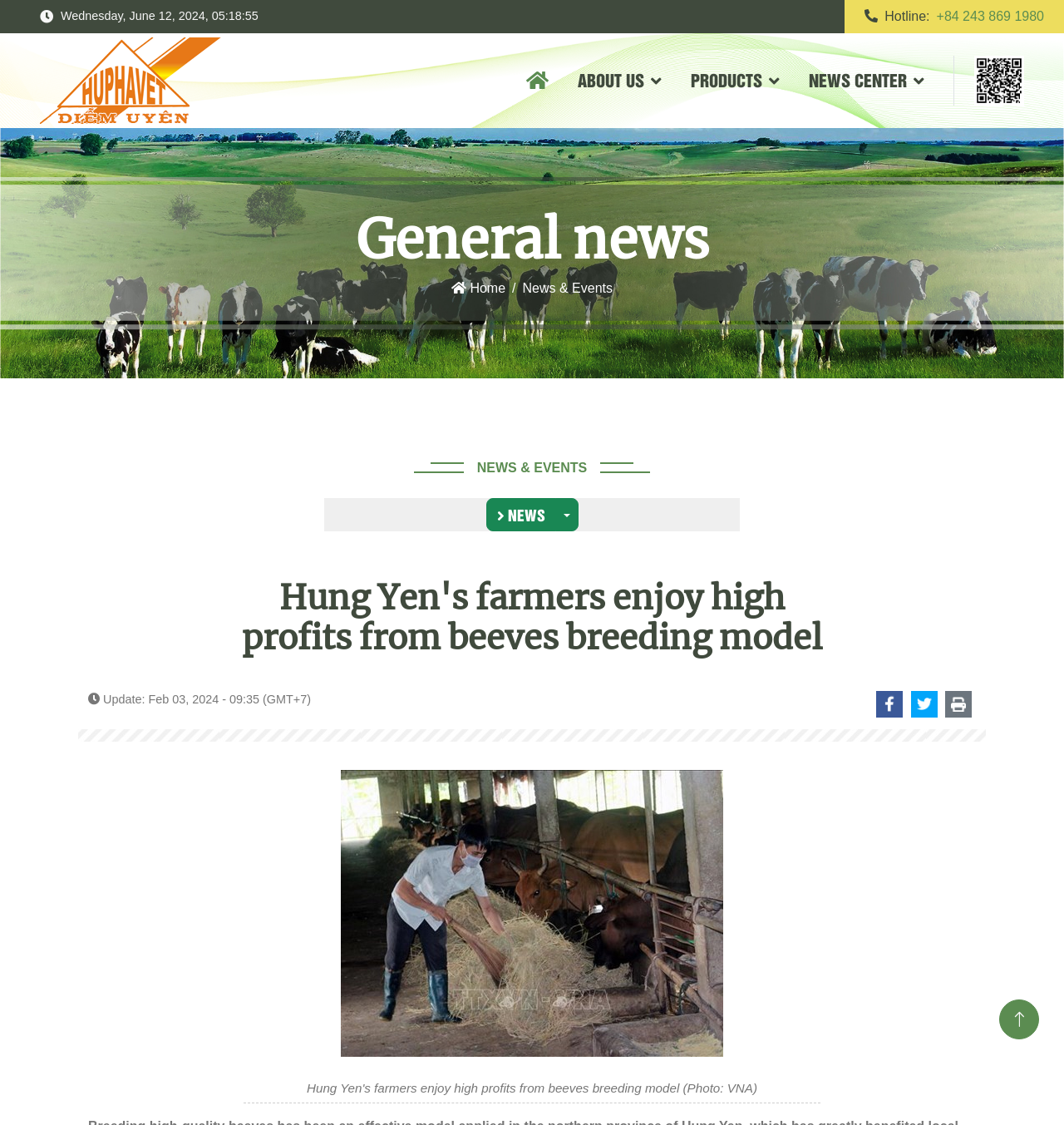Examine the image carefully and respond to the question with a detailed answer: 
What is the hotline number?

I found the hotline number by looking at the top-right corner of the webpage, where it says 'Hotline:' followed by the phone number +84 243 869 1980.